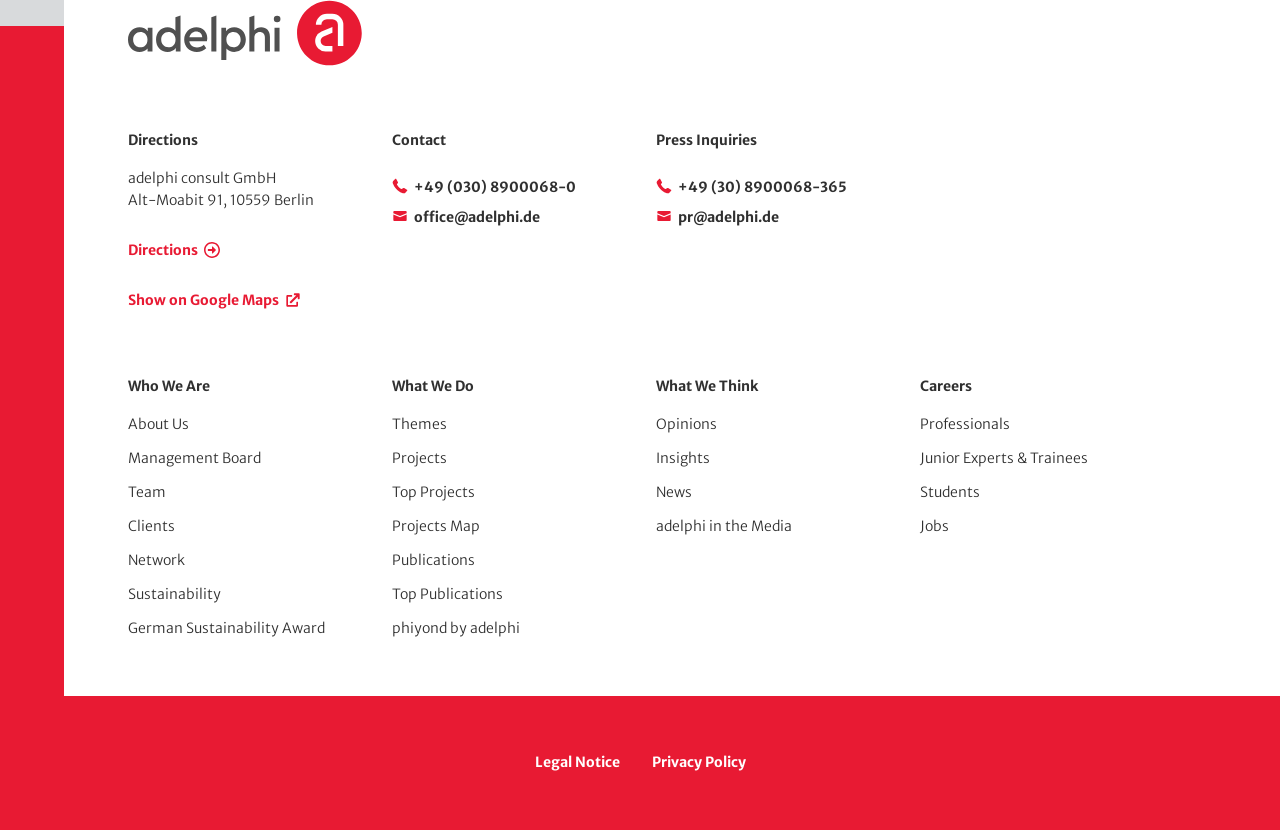Give a one-word or short phrase answer to this question: 
What is the theme of the 'What We Do' section?

Projects